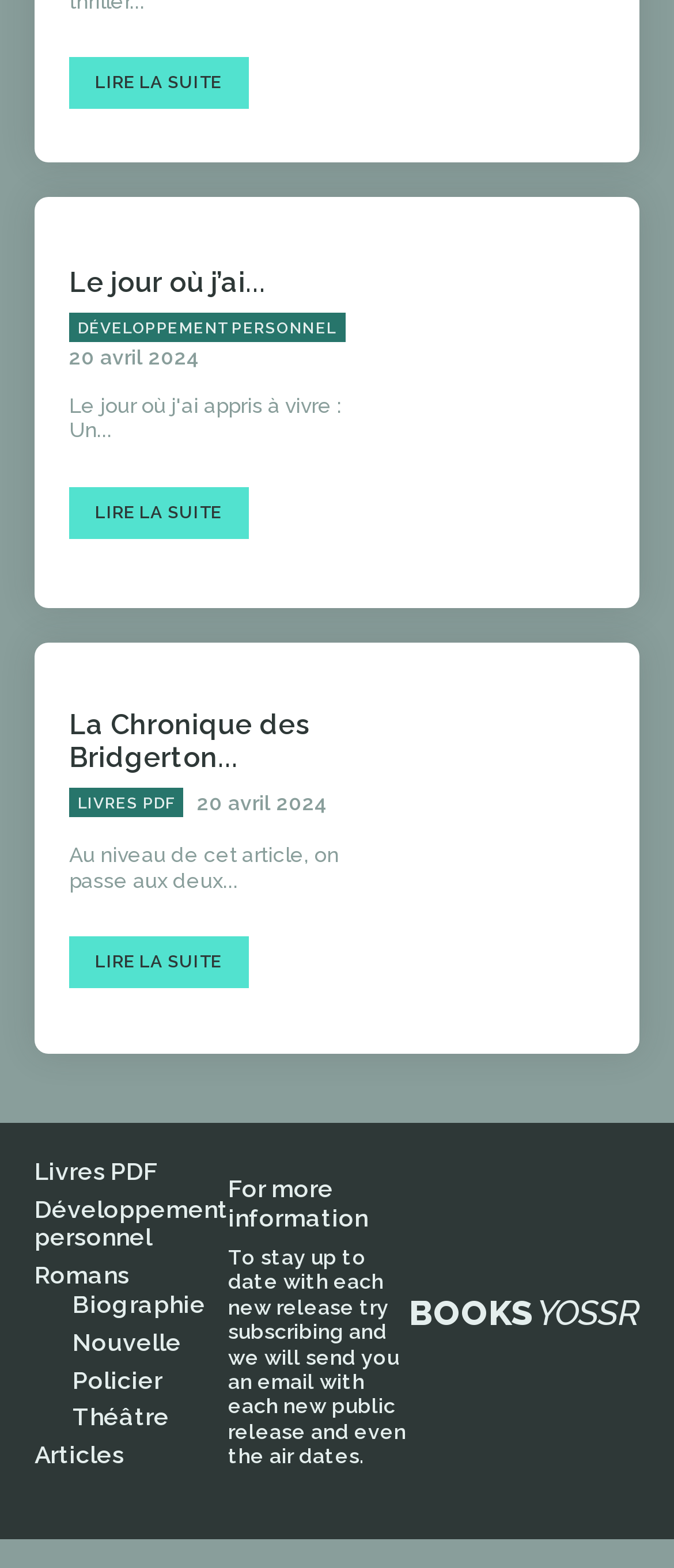Can you give a detailed response to the following question using the information from the image? How many book titles are mentioned on this page?

I counted the number of book titles mentioned on this page, which are 'Le jour où j’ai appris à vivre' and 'La Chronique des Bridgerton Tomes 7 et 8'. Therefore, the answer is 2.